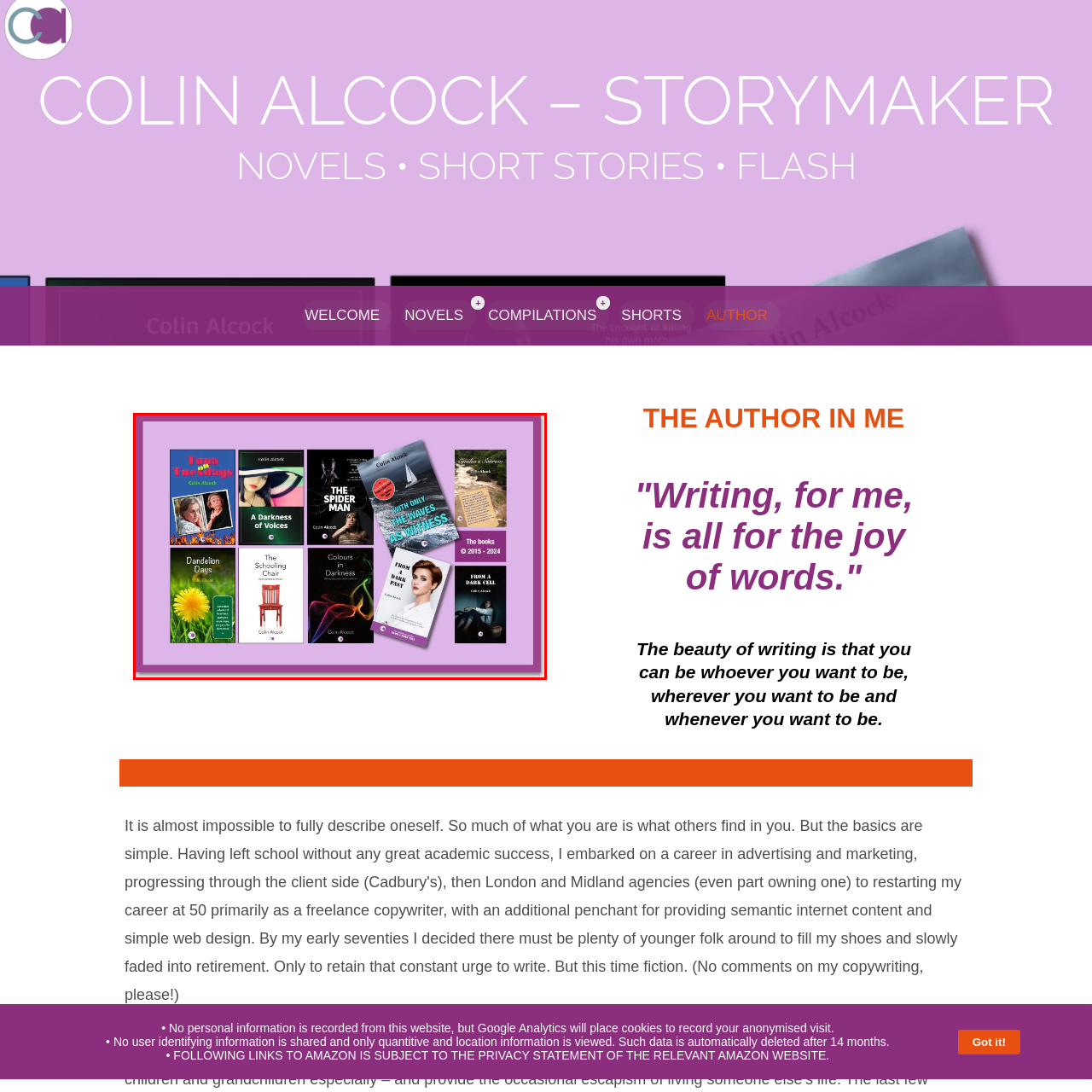How many book titles are visible in the image?
Look closely at the image inside the red bounding box and answer the question with as much detail as possible.

The image showcases a diverse range of titles including 'Tuna or Tides', 'A Darkness of Voices', 'The Spider Man', and 'With Only the Waves as Witness', which are four book titles written by Colin Alcock.